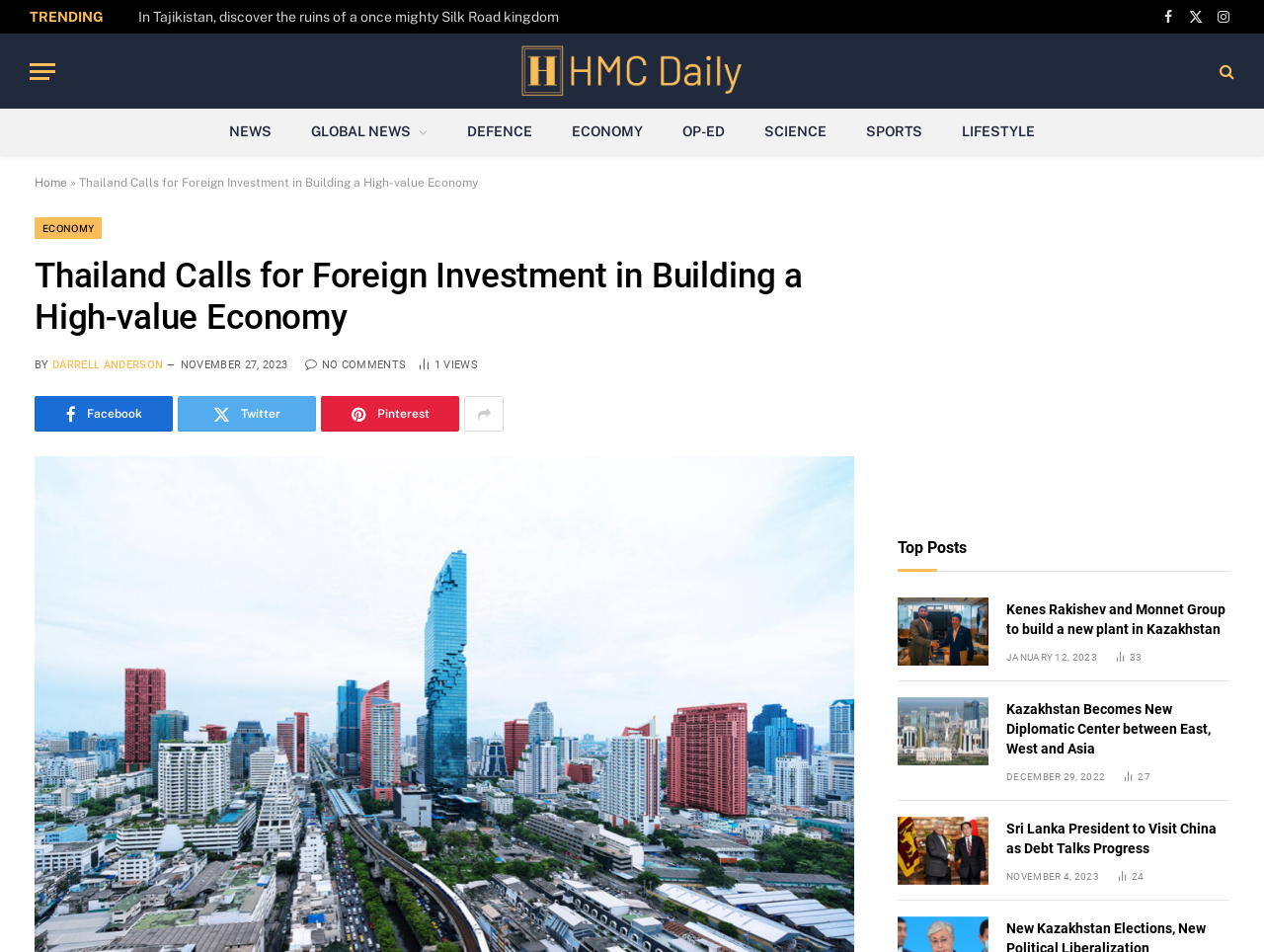Given the element description Instagram, identify the bounding box coordinates for the UI element on the webpage screenshot. The format should be (top-left x, top-left y, bottom-right x, bottom-right y), with values between 0 and 1.

[0.959, 0.0, 0.977, 0.035]